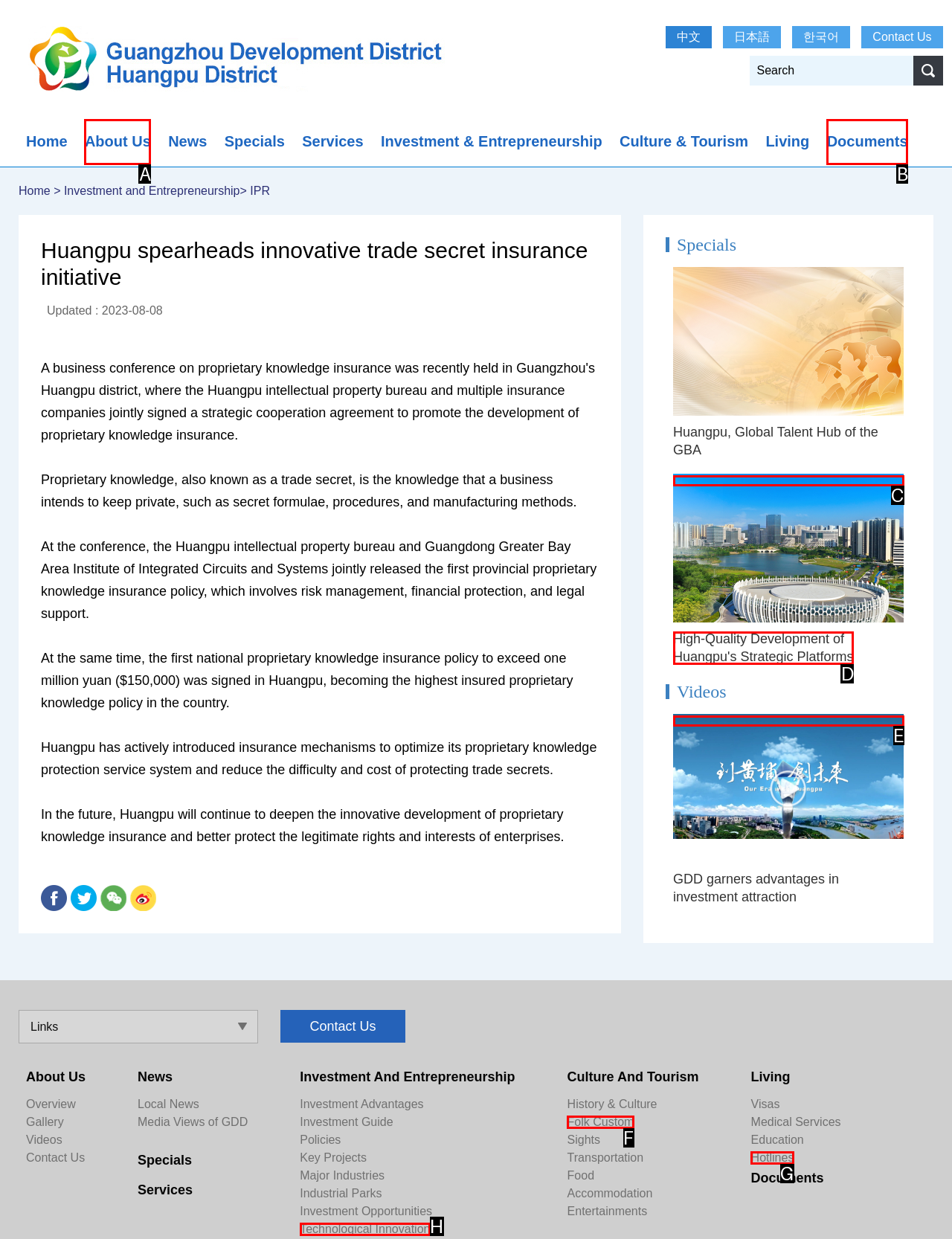Identify the UI element described as: Technological Innovation
Answer with the option's letter directly.

H